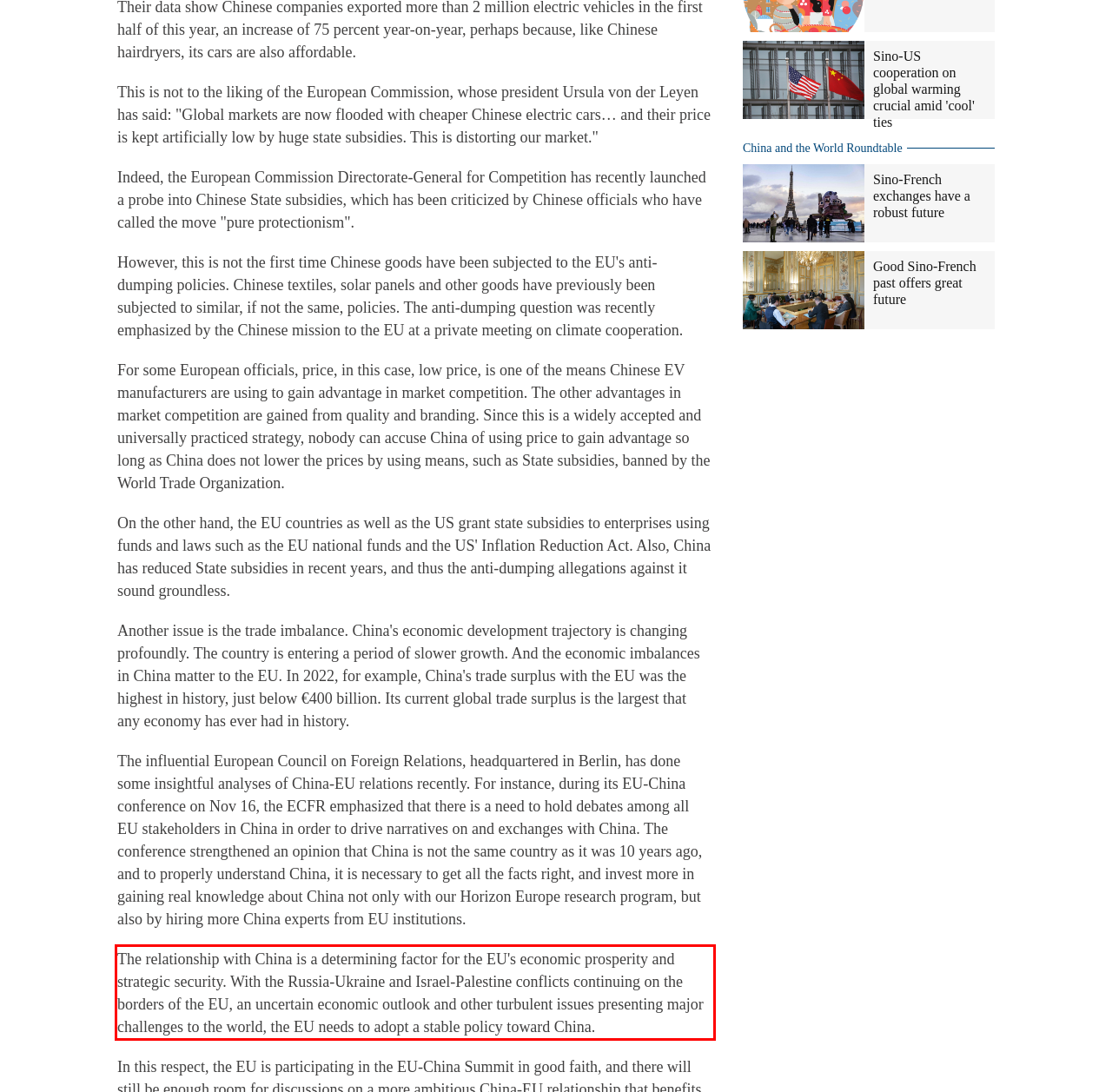Please identify and extract the text from the UI element that is surrounded by a red bounding box in the provided webpage screenshot.

The relationship with China is a determining factor for the EU's economic prosperity and strategic security. With the Russia-Ukraine and Israel-Palestine conflicts continuing on the borders of the EU, an uncertain economic outlook and other turbulent issues presenting major challenges to the world, the EU needs to adopt a stable policy toward China.